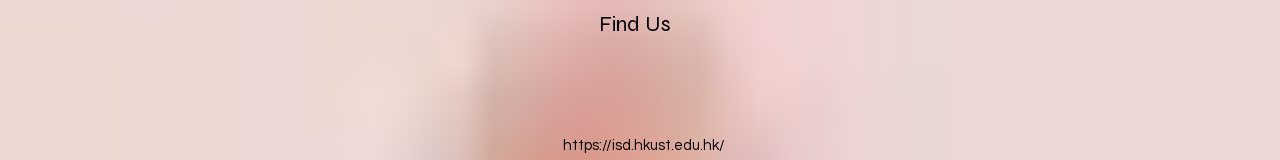What is the purpose of the URL link?
Please use the image to provide an in-depth answer to the question.

The URL link 'https://isd.hkust.edu.hk/' is provided below the 'Find Us' heading, implying that it is an avenue for viewers to explore and connect with the organization, and to access more information about it.